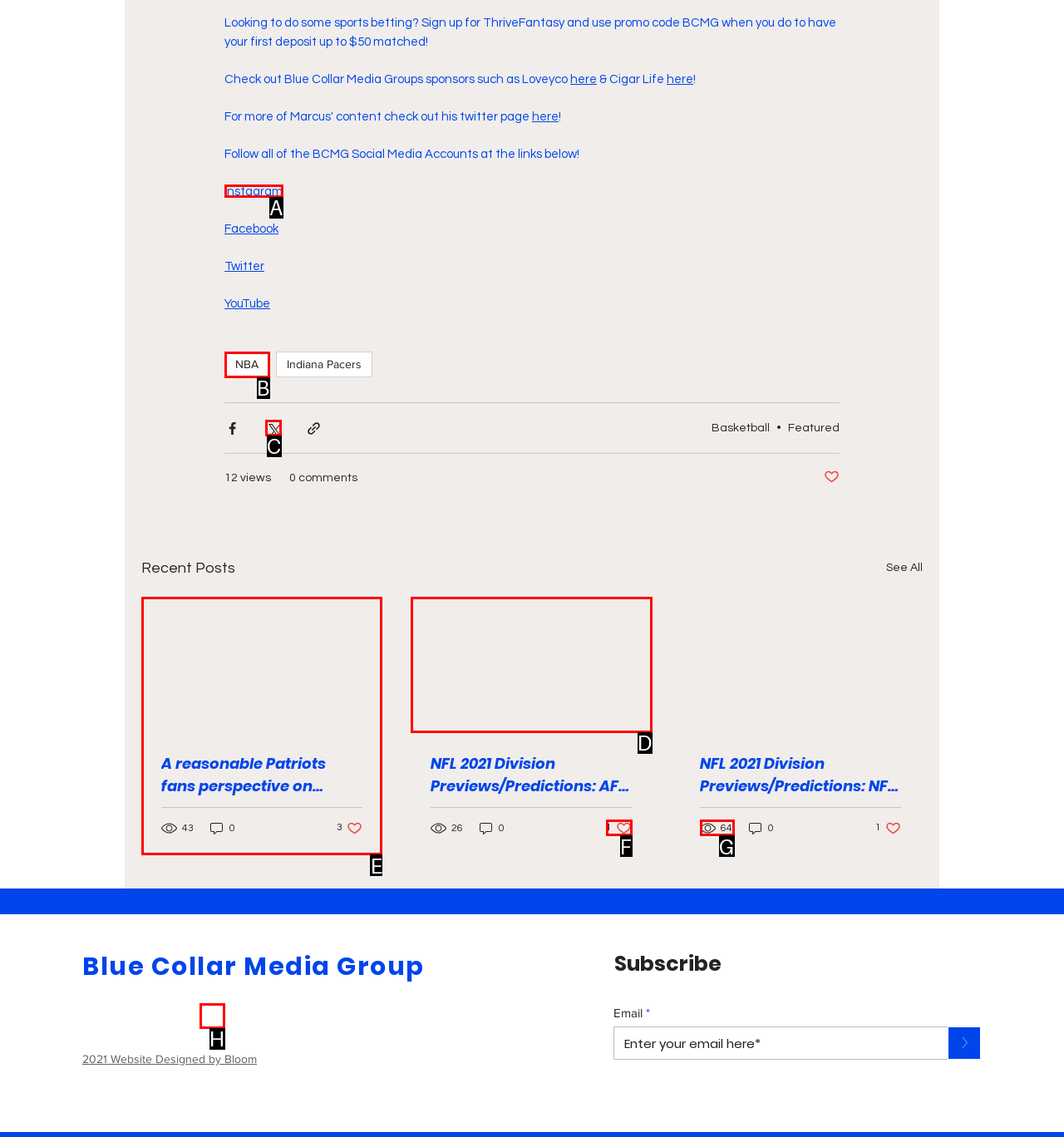Determine the correct UI element to click for this instruction: Read recent post. Respond with the letter of the chosen element.

E